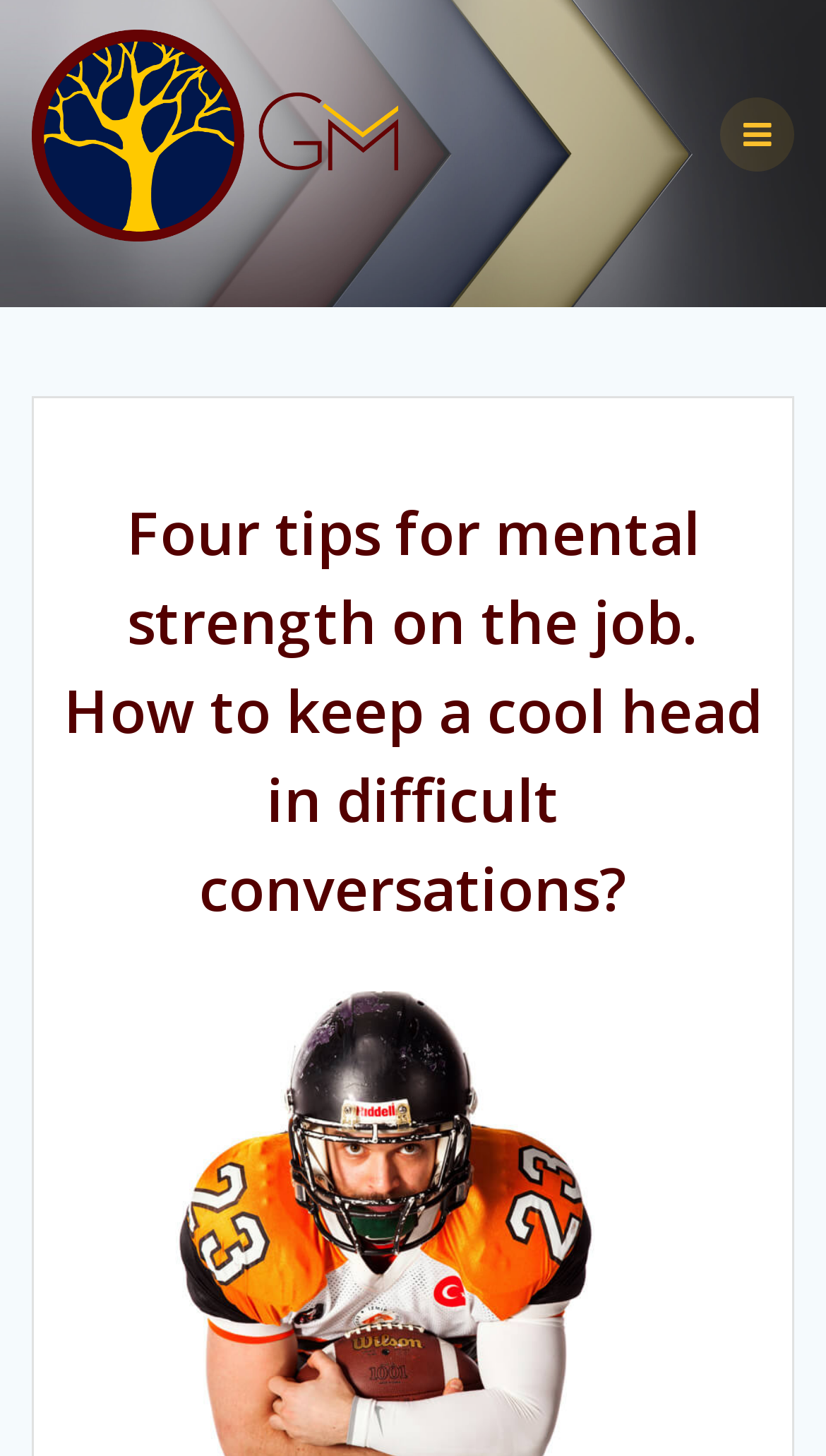Please identify the webpage's heading and generate its text content.

Four tips for mental strength on the job. How to keep a cool head in difficult conversations?